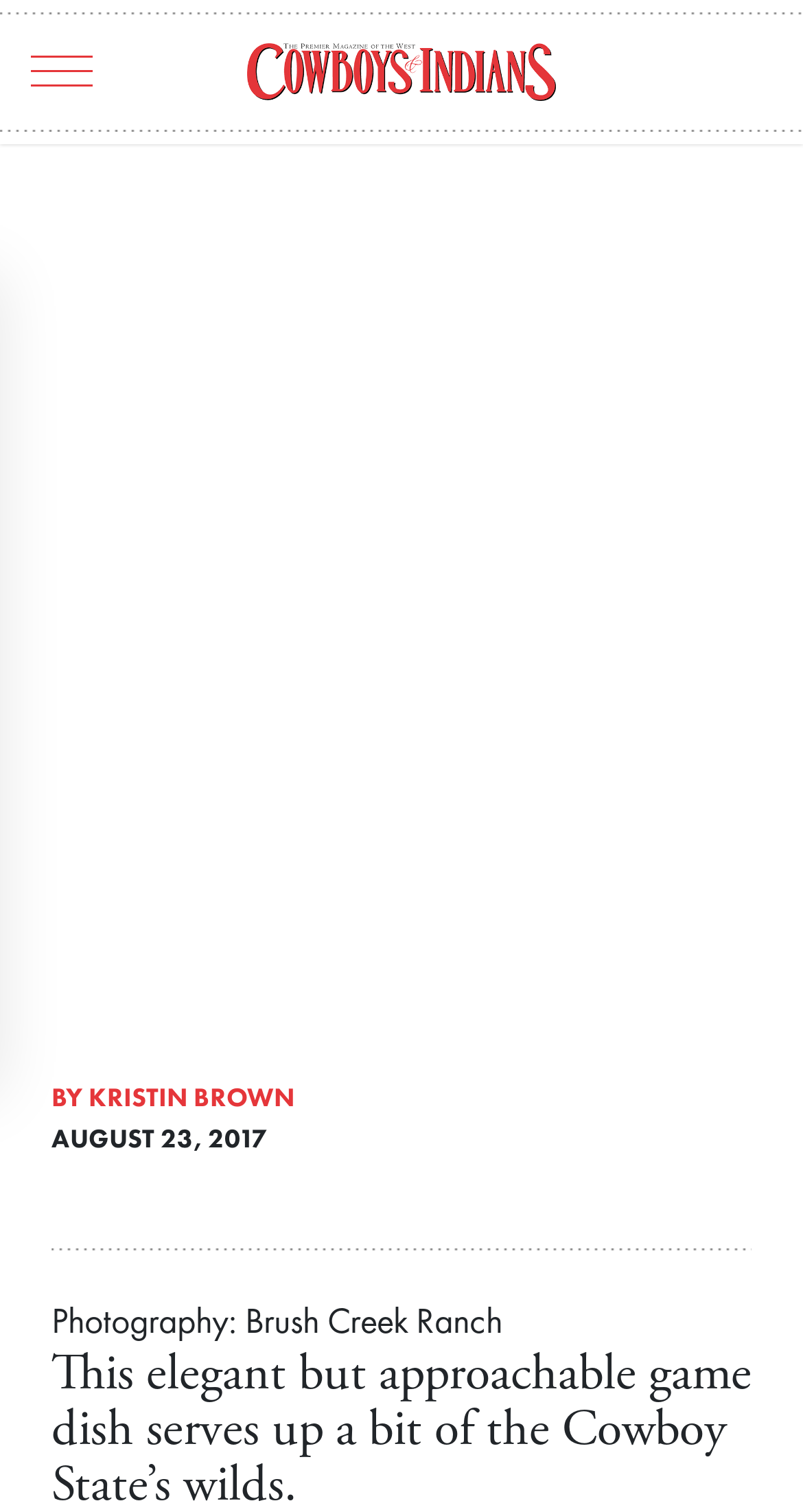Could you specify the bounding box coordinates for the clickable section to complete the following instruction: "read article about a huntsman's plate recipe"?

[0.103, 0.668, 0.897, 0.763]